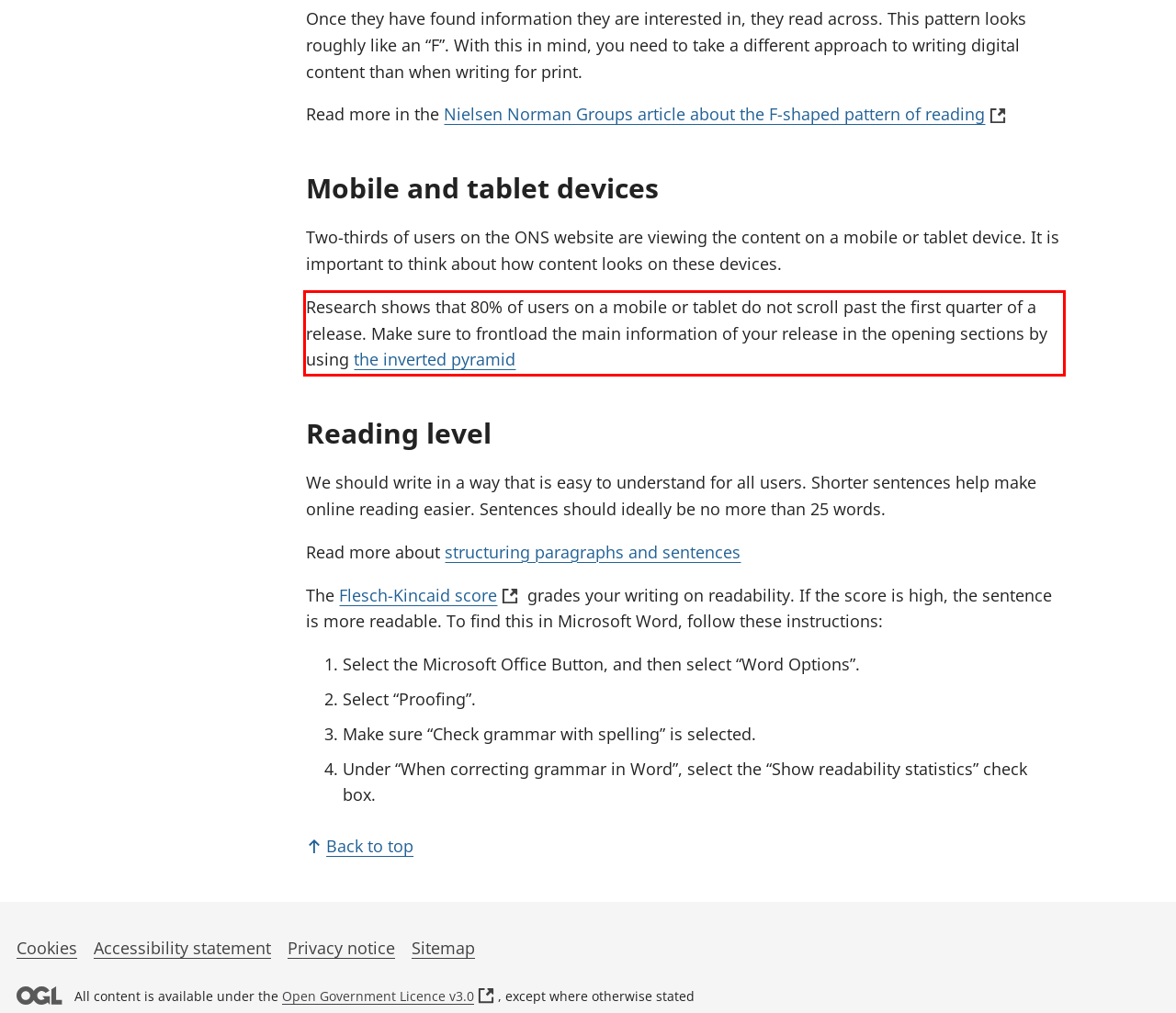Using the webpage screenshot, recognize and capture the text within the red bounding box.

Research shows that 80% of users on a mobile or tablet do not scroll past the first quarter of a release. Make sure to frontload the main information of your release in the opening sections by using the inverted pyramid